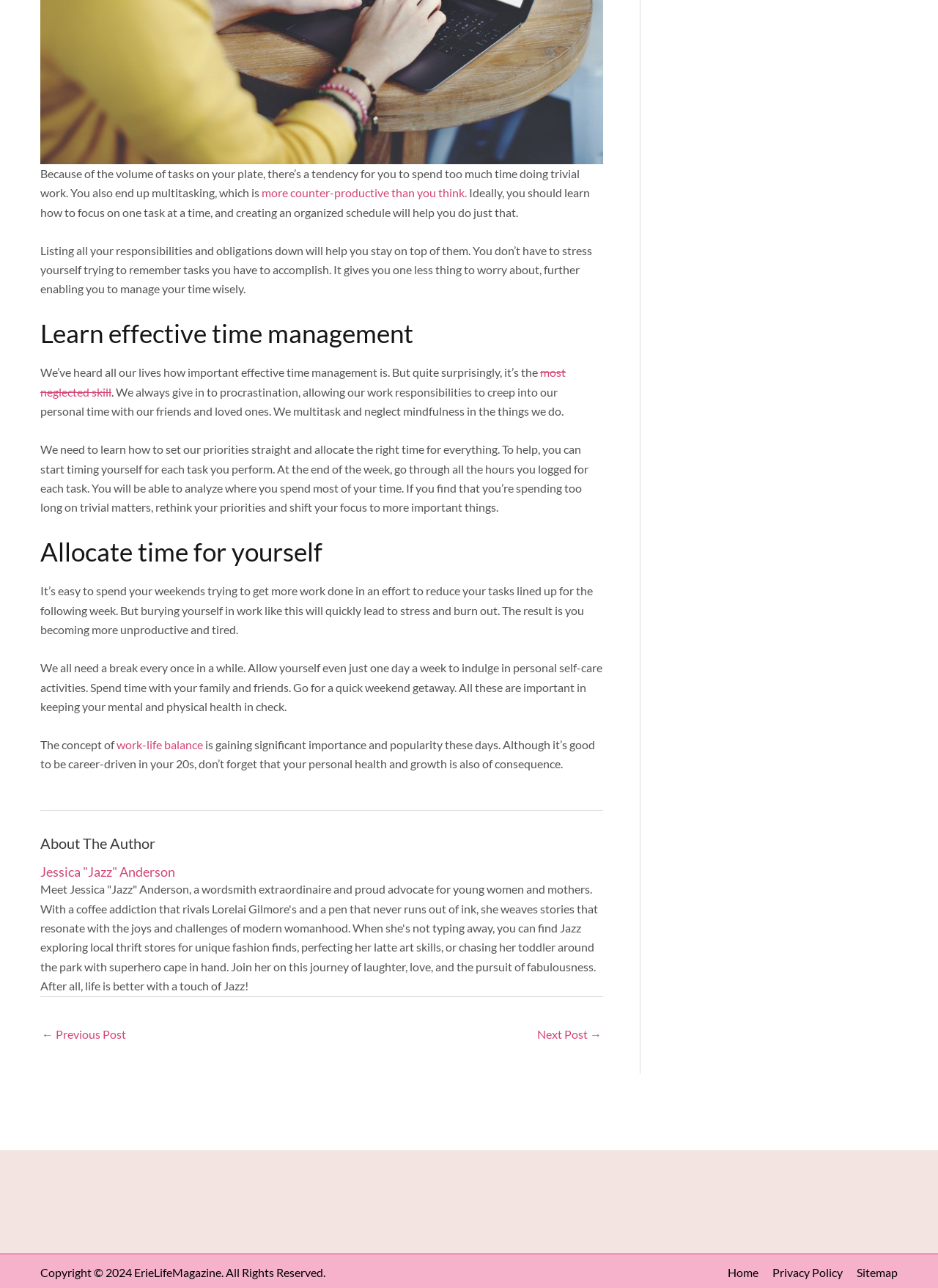Identify the bounding box coordinates for the element you need to click to achieve the following task: "Read more about effective time management". The coordinates must be four float values ranging from 0 to 1, formatted as [left, top, right, bottom].

[0.279, 0.144, 0.498, 0.155]